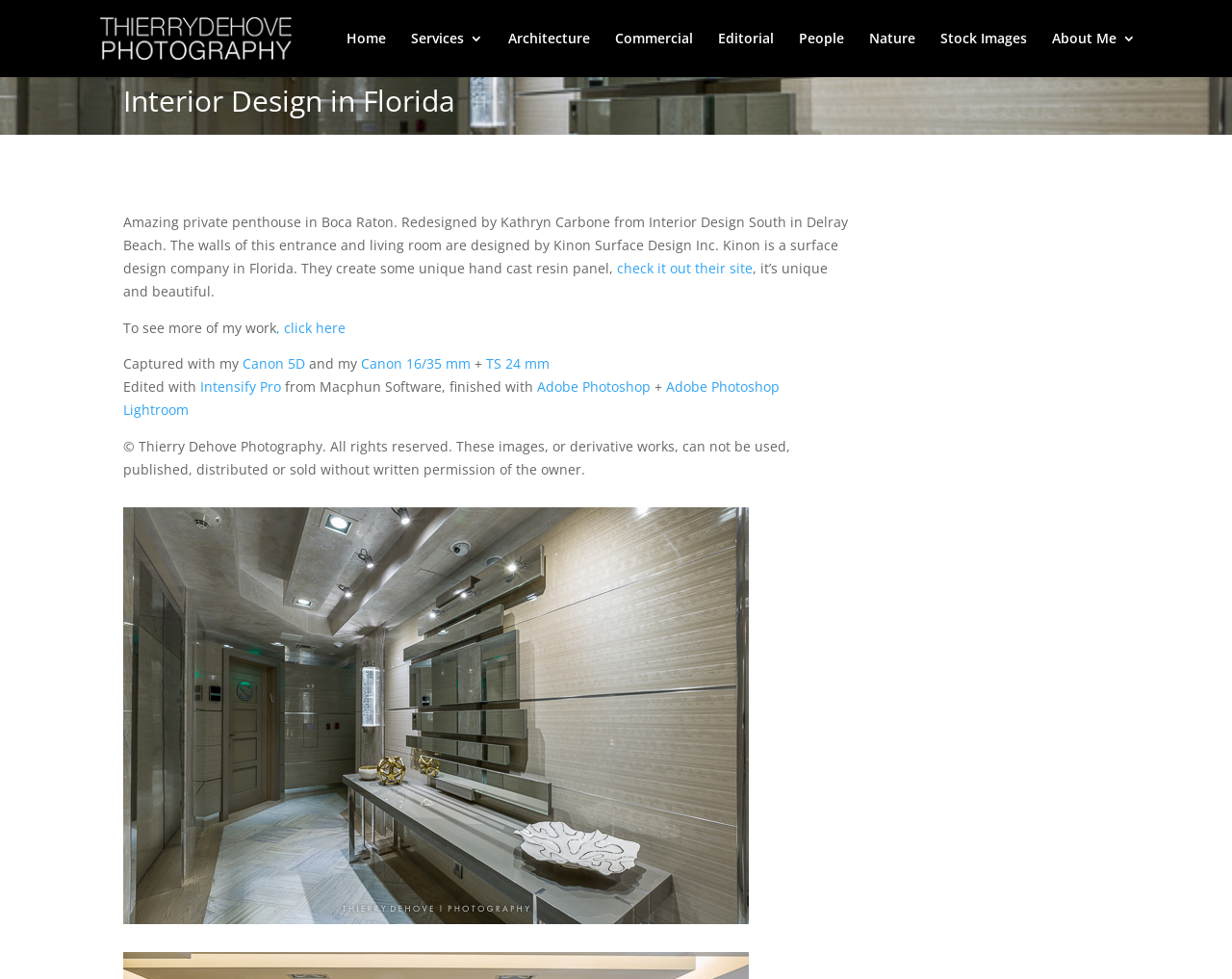What camera was used to capture the images?
Refer to the screenshot and deliver a thorough answer to the question presented.

The answer can be found in the paragraph of text that describes the equipment used to capture the images. The text mentions 'Captured with my Canon 5D'.